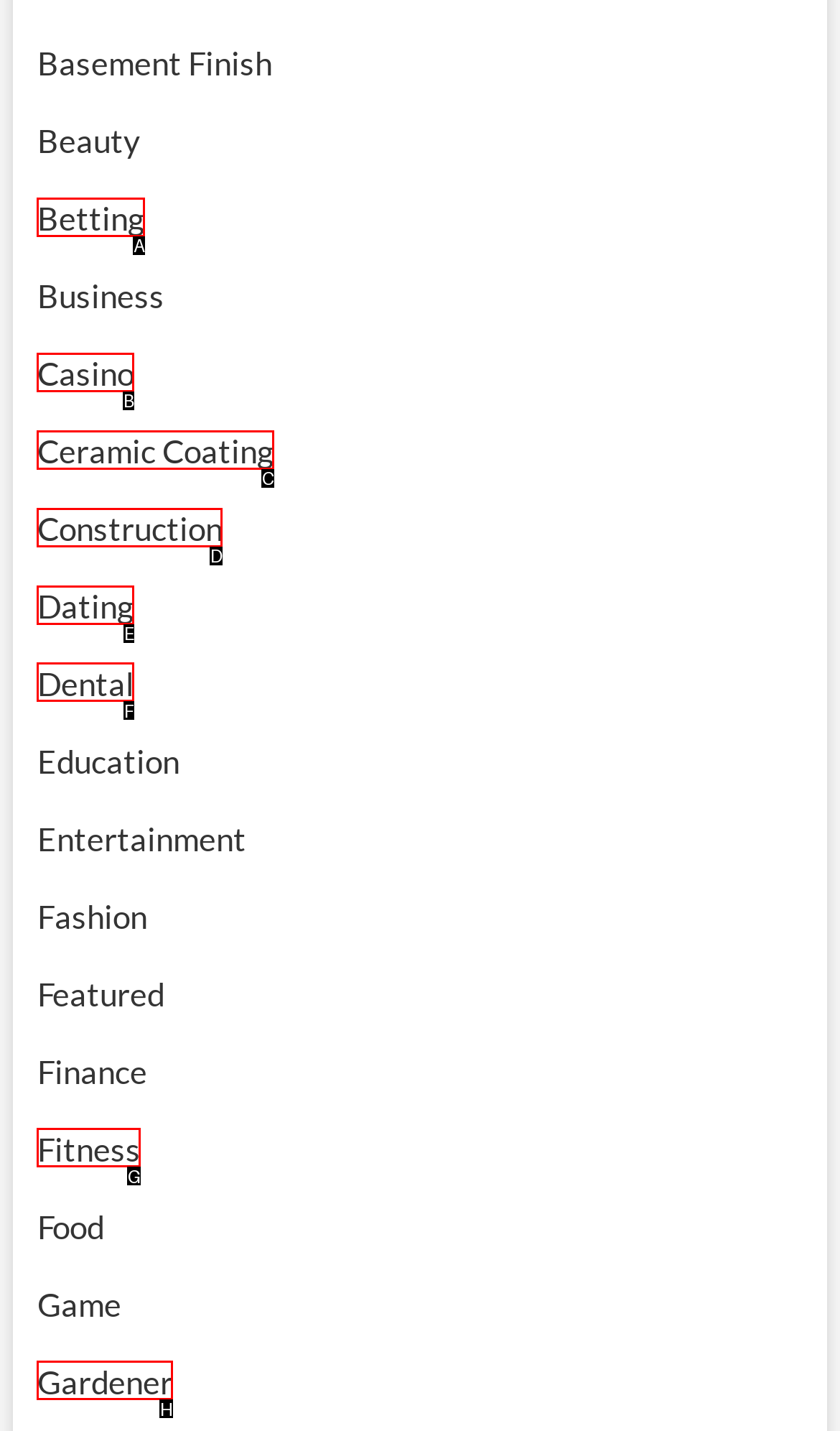Choose the option that matches the following description: Fitness
Answer with the letter of the correct option.

G